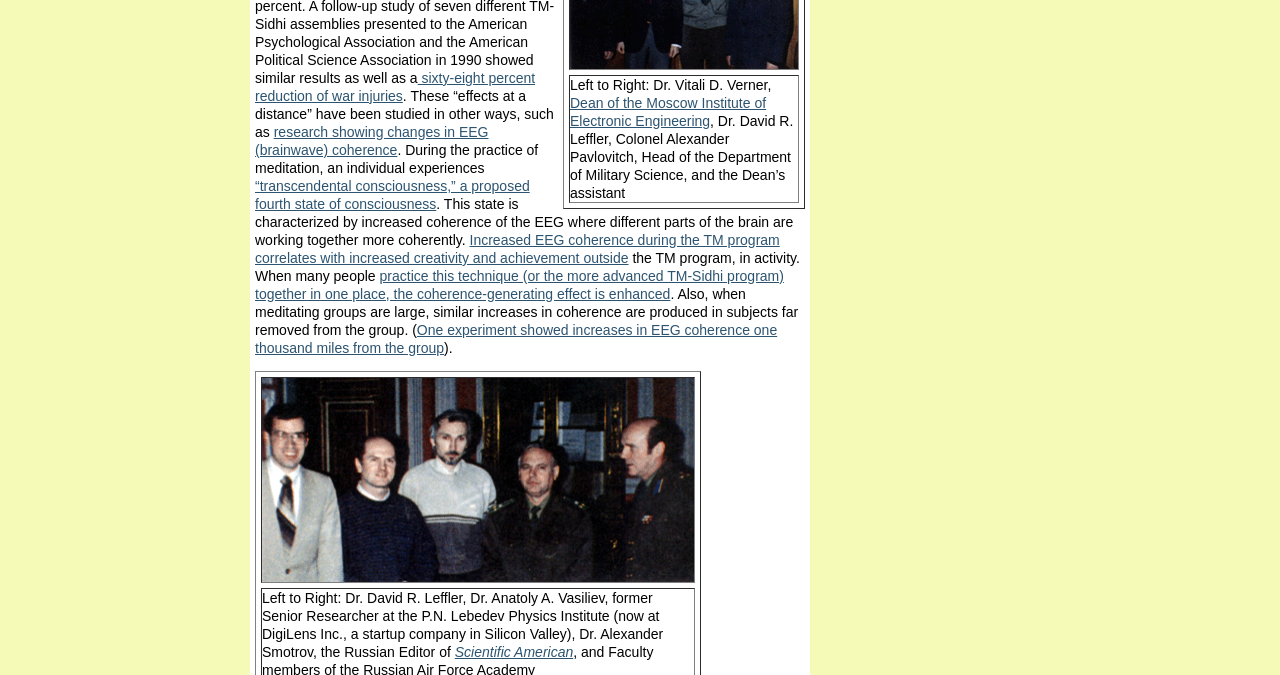Give a short answer using one word or phrase for the question:
What is the distance at which EEG coherence was observed in an experiment?

One thousand miles